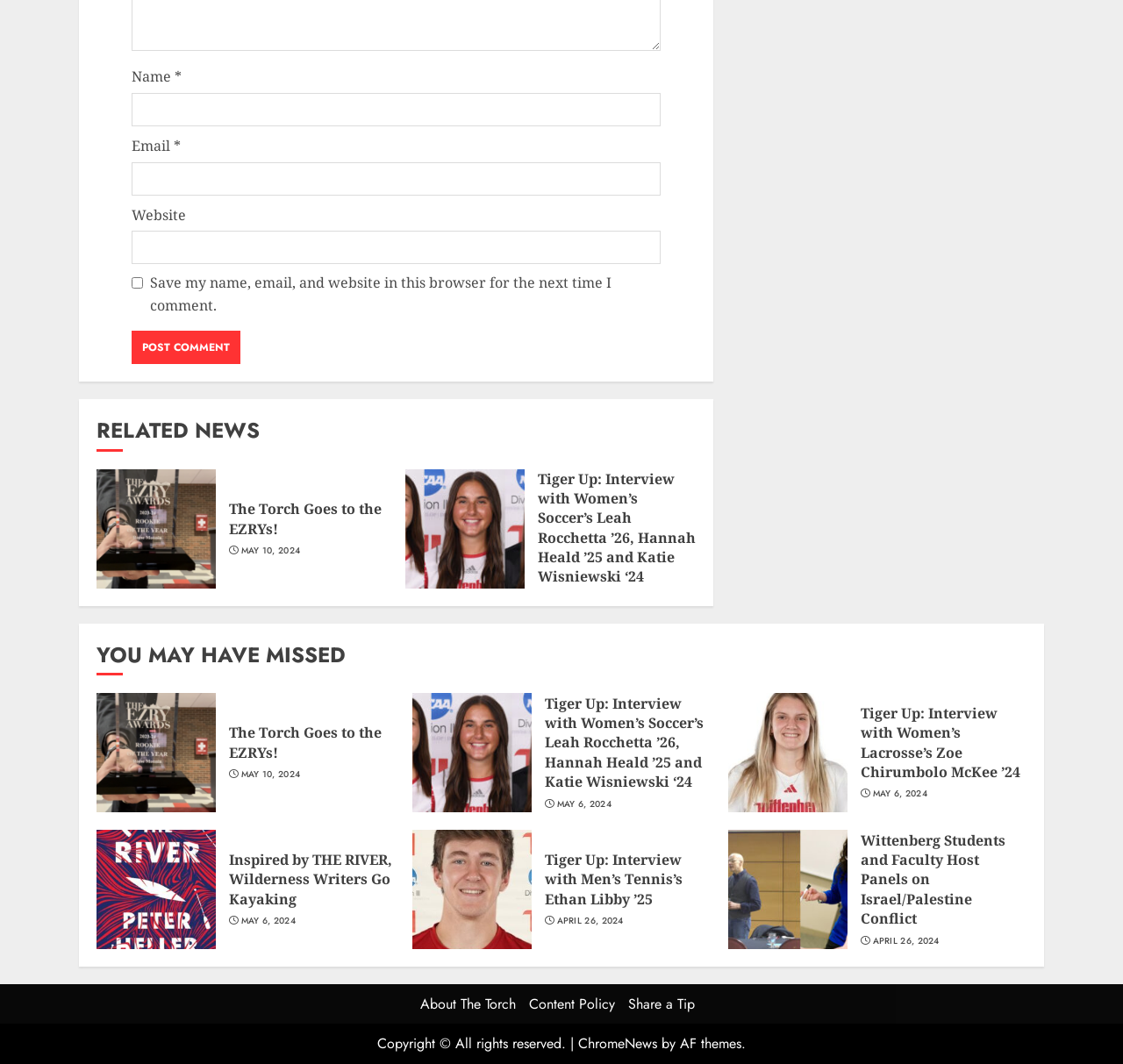What is the copyright information at the bottom of the page?
Using the image as a reference, give a one-word or short phrase answer.

Copyright © All rights reserved.